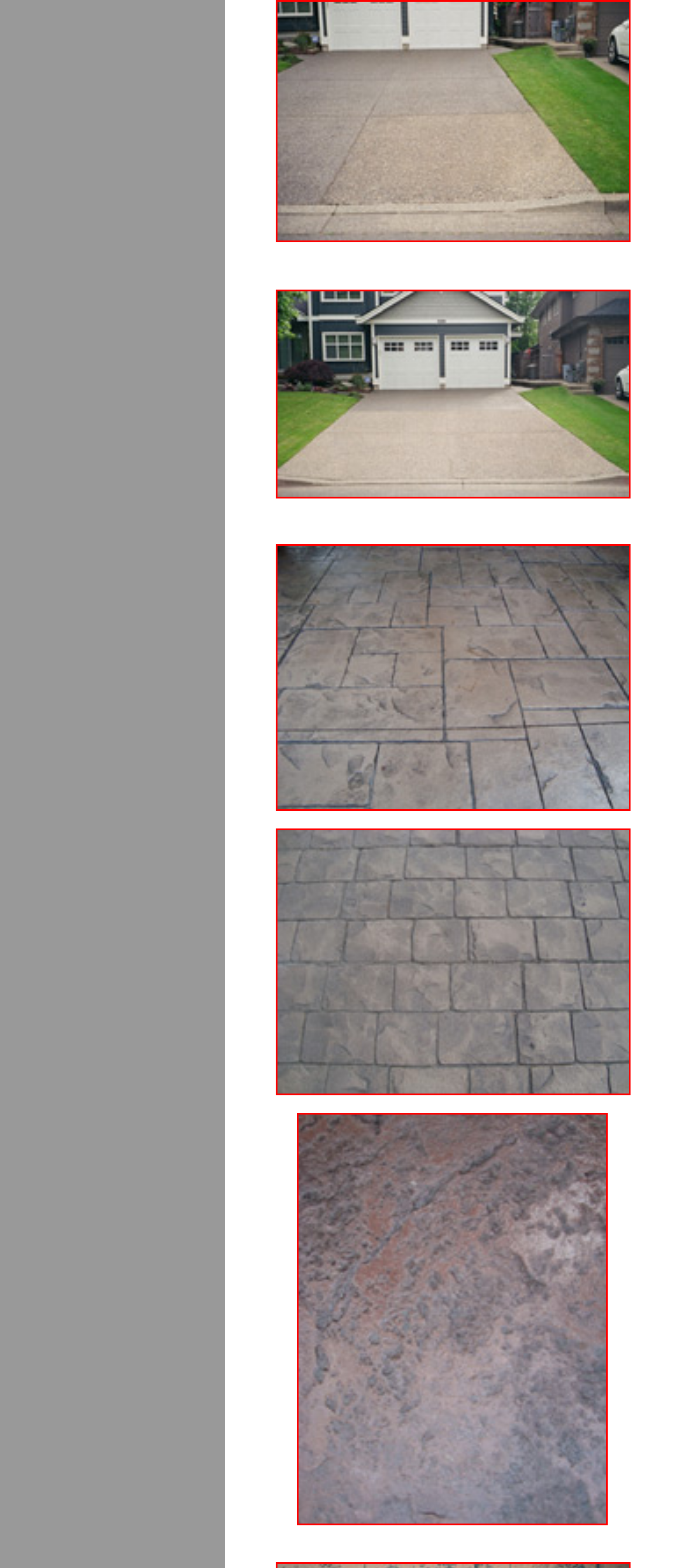Give a one-word or short phrase answer to this question: 
What is the main content of the webpage?

Concrete tinting and restoration